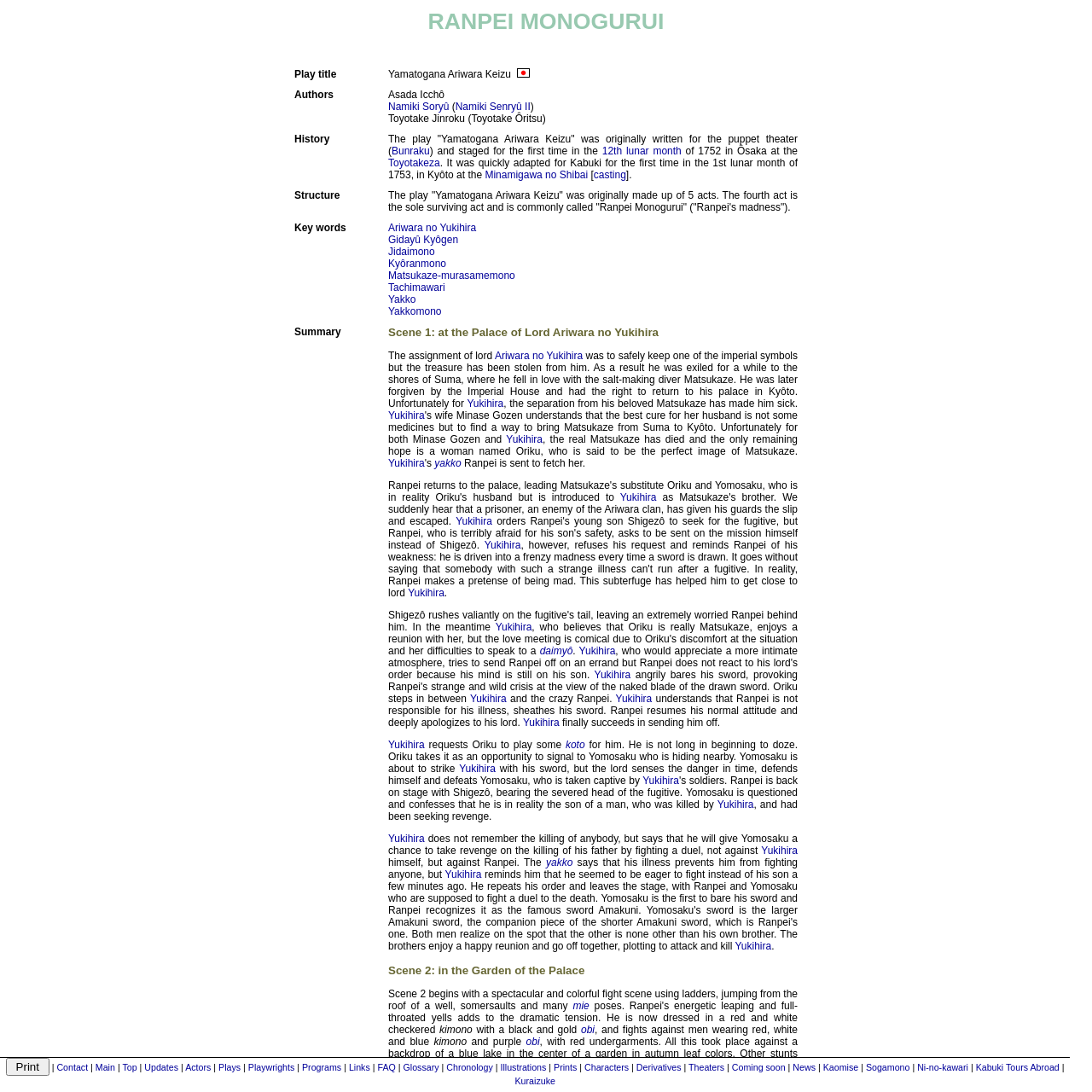Create an elaborate caption for the webpage.

The webpage is about RANPEI MONOGURUI, a play in the Kabuki tradition. At the top of the page, there is a button to print the page, followed by a series of links to other pages, including Contact, Main, Top, Updates, Actors, Plays, Playwrights, Programs, Links, FAQ, Glossary, Chronology, Illustrations, Prints, Characters, Derivatives, Theaters, Coming soon, News, Kaomise, Sogamono, Ni-no-kawari, and Kabuki Tours Abroad.

Below the links, there is a table with four rows. The first row contains the title "RANPEI MONOGURUI". The second row is empty. The third row has two columns, with the left column containing the title "Play title" and the right column containing the title "Yamatogana Ariwara Keizu" in Japanese, with a link to the Japanese version. The fourth row has two columns, with the left column containing the title "Authors" and the right column containing the names of the authors, Asada Icchô Namiki Soryû (Namiki Senryû II) and Toyotake Jinroku (Toyotake Ôritsu), with links to their respective pages.

The next row has two columns, with the left column containing the title "History" and the right column containing a brief history of the play, including its original writing for the puppet theater and its adaptation for Kabuki. There are links to related terms, such as Bunraku, 12th lunar month, Toyotakeza, and Minamigawa no Shibai.

The following row has two columns, with the left column containing the title "Structure" and the right column containing information about the play's original five acts, with only the fourth act surviving and commonly known as "Ranpei Monogurui" ("Ranpei's madness").

The final row has two columns, with the left column containing the title "Key words" and the right column containing a list of related terms, including Ariwara no Yukihira, Gidayû Kyôgen, Jidaimono, Kyôranmono, Matsukaze-murasamemono, Tachimawari, Yakko, and Yakkomono, with links to their respective pages.